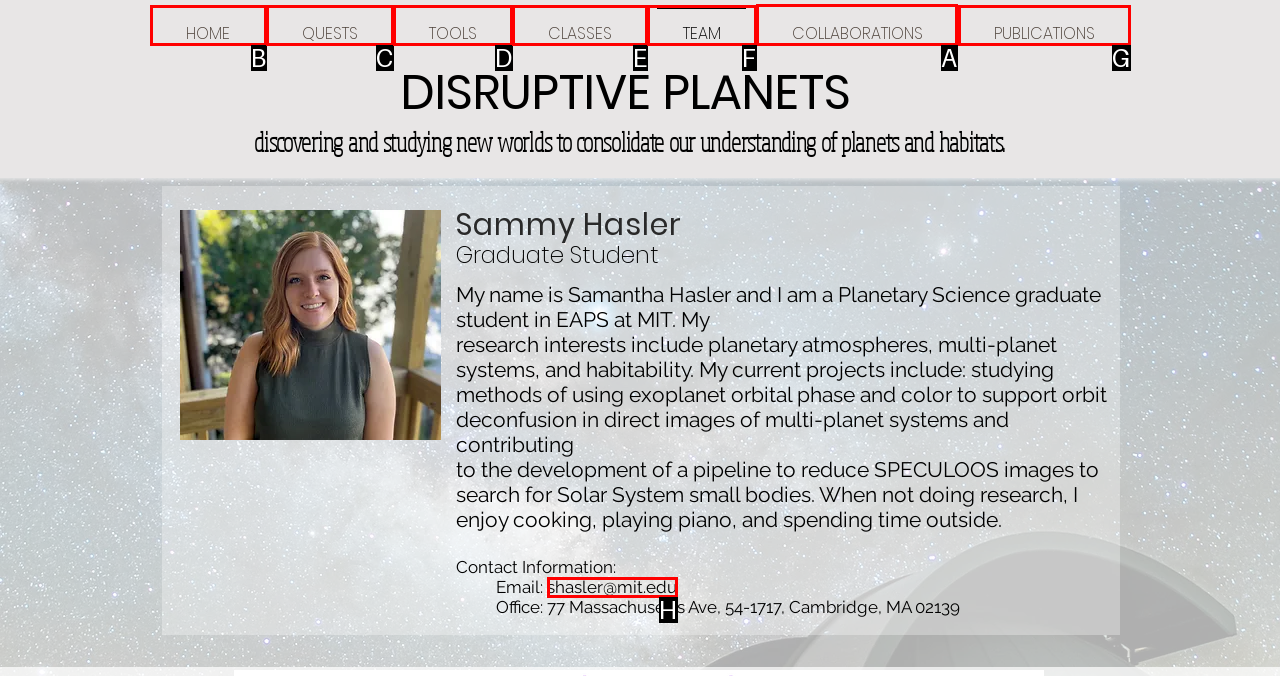Given the task: Enter your email, tell me which HTML element to click on.
Answer with the letter of the correct option from the given choices.

None